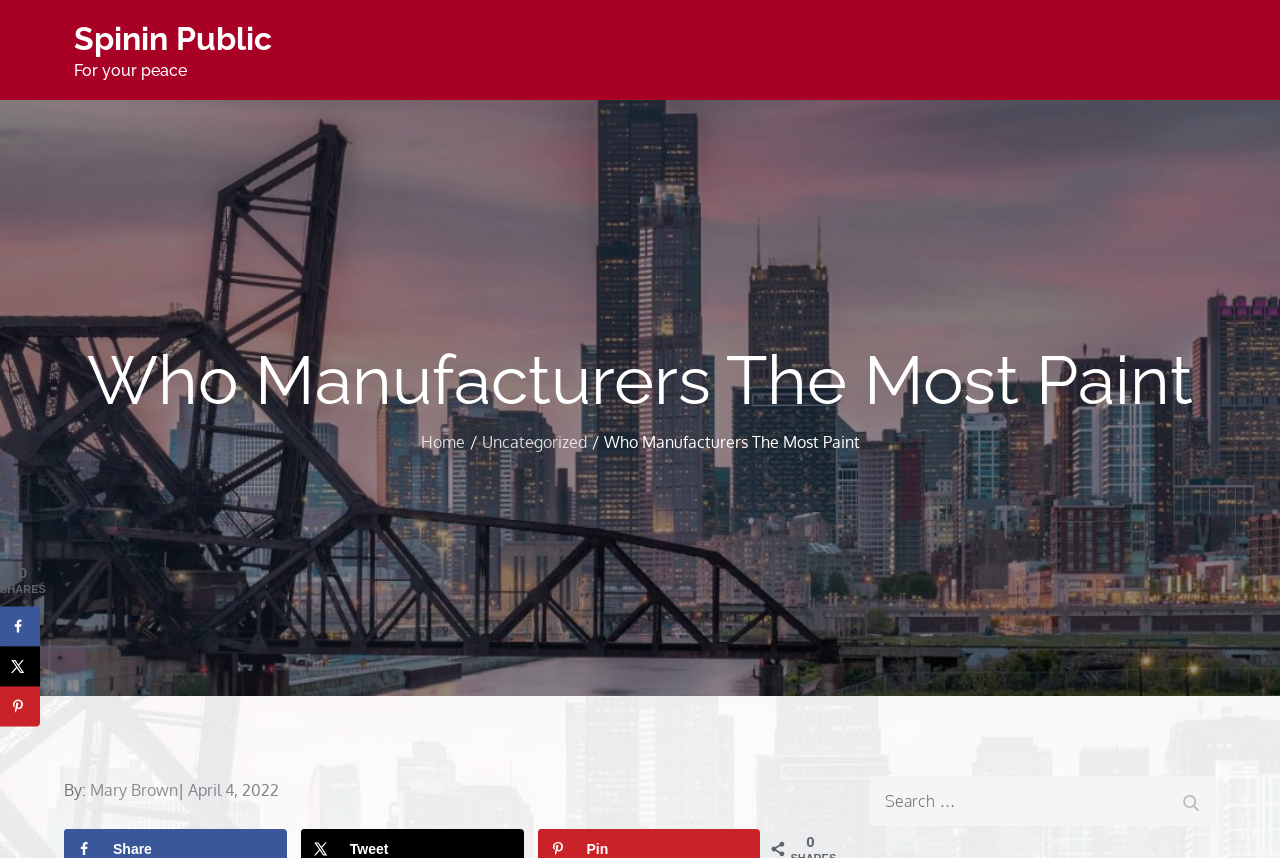What is the purpose of the search box?
Kindly give a detailed and elaborate answer to the question.

The search box is located at the bottom of the webpage, and it has a label 'Search for:' next to it, indicating that it is used to search for content on the website.